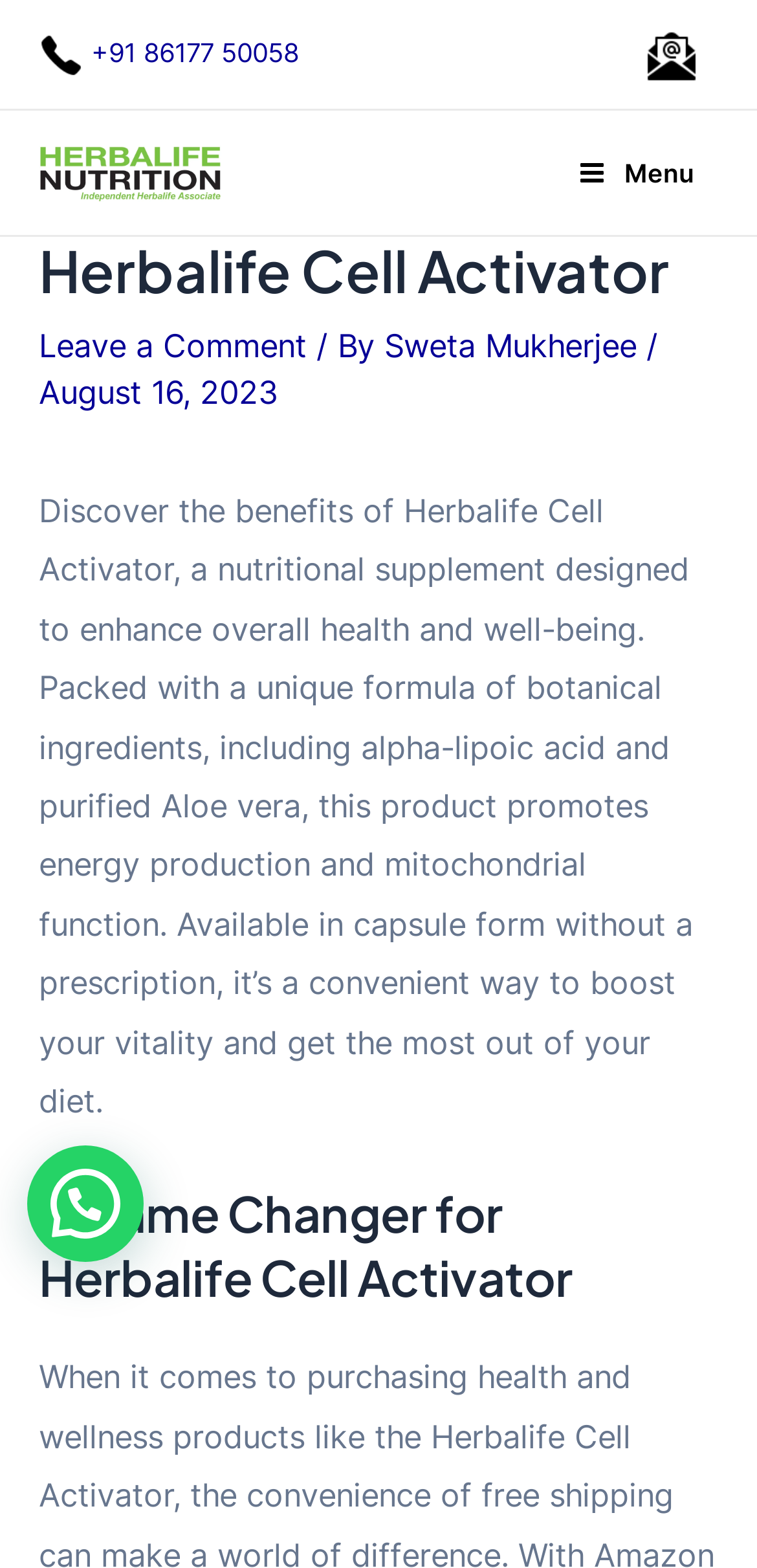What is the name of the product being described?
Based on the screenshot, provide a one-word or short-phrase response.

Herbalife Cell Activator